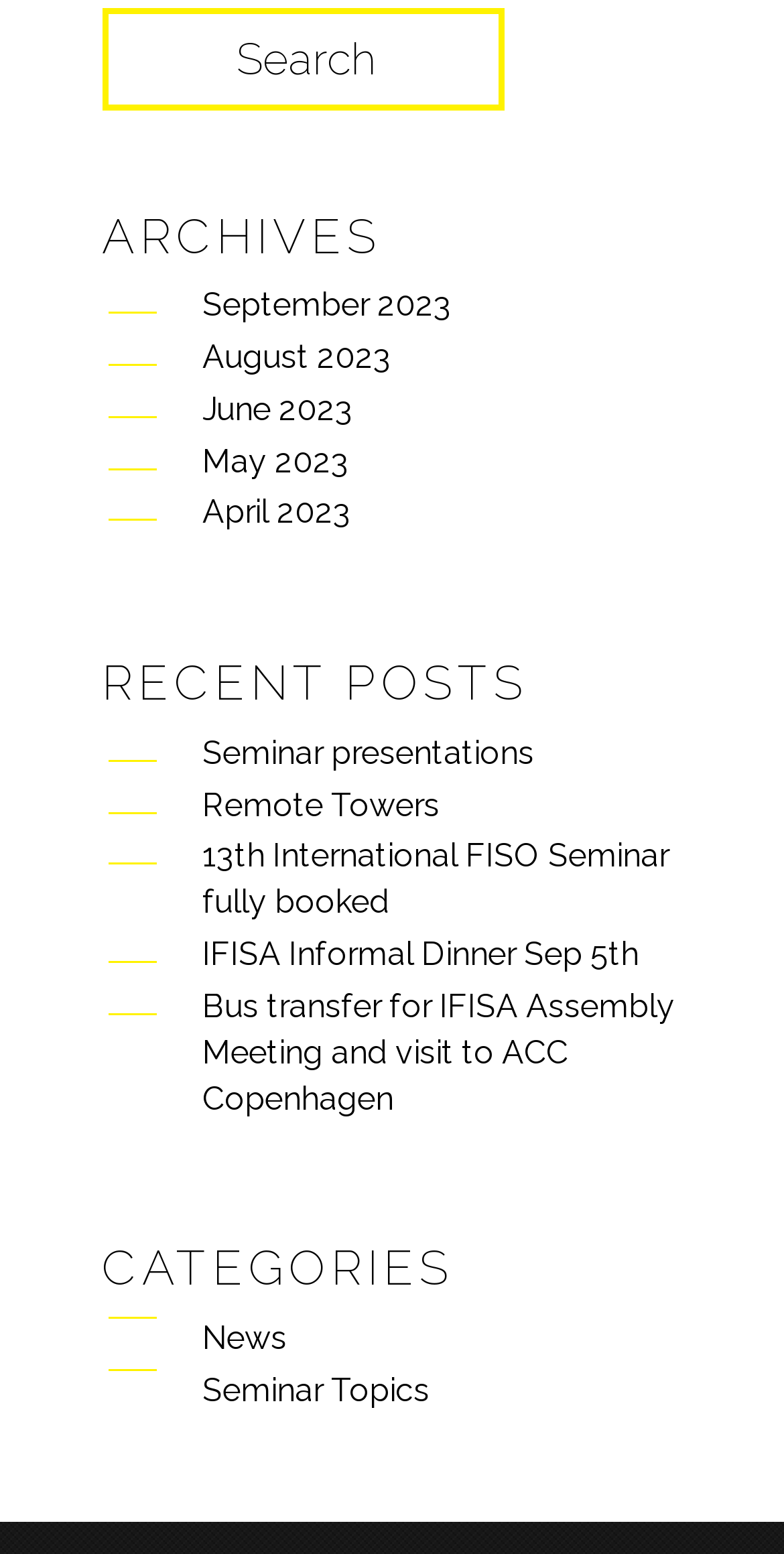Identify the bounding box of the UI component described as: "April 2023".

[0.258, 0.318, 0.448, 0.342]